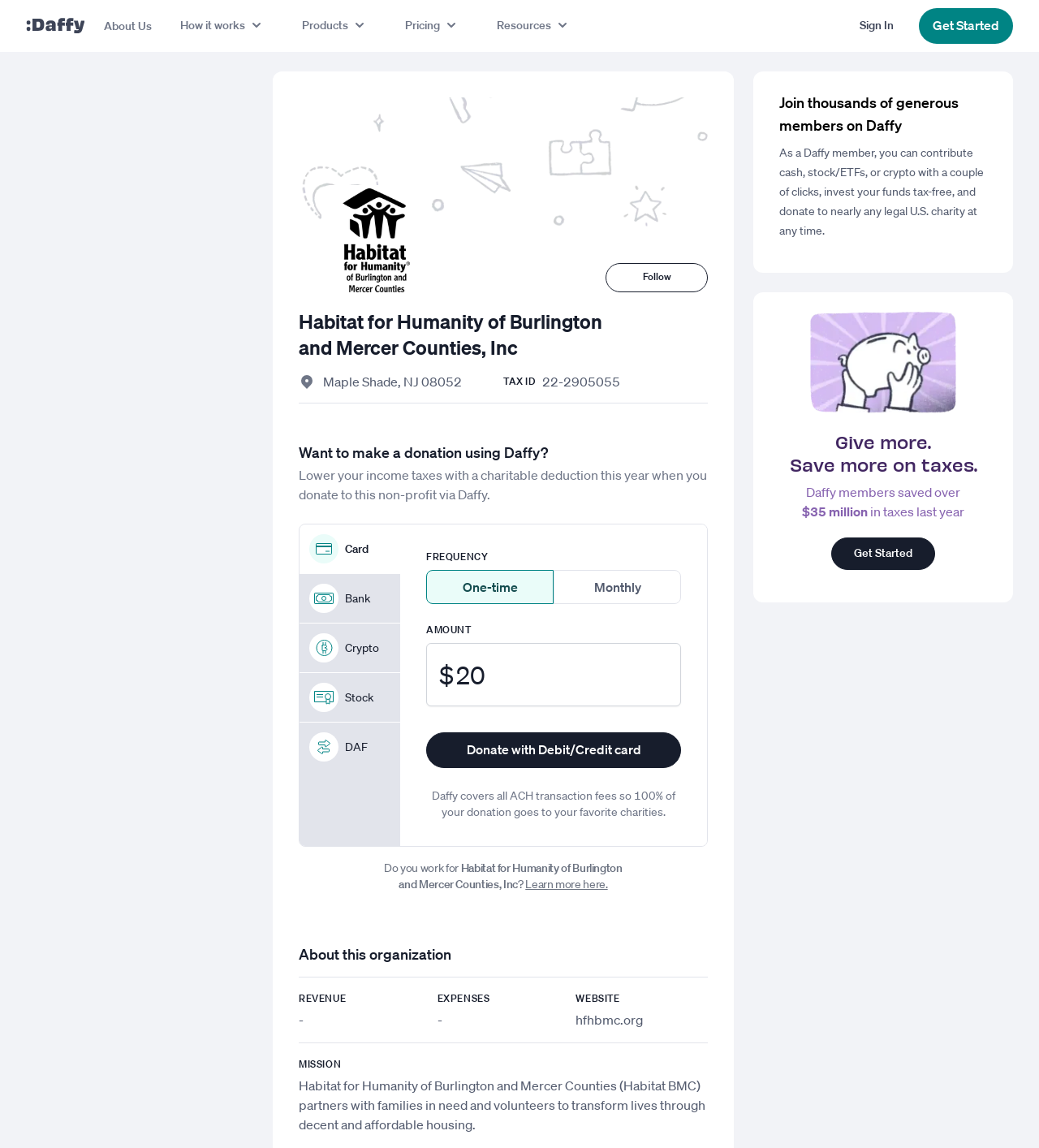Create an elaborate caption for the webpage.

The webpage is focused on donating to Habitat for Humanity of Burlington and Mercer Counties, Inc. using Daffy. At the top, there is a heading "Daffy" with an image and a link. Below it, there are several buttons and links, including "About Us", "How it works", "Products", "Pricing", "Resources", "Sign In", and "Get Started".

In the main content area, there is a header "Habitat for Humanity of Burlington and Mercer Counties, Inc" with the location "Maple Shade, NJ" and tax ID "22-2905055". Below it, there is a section explaining how to make a donation using Daffy, with a heading "Want to make a donation using Daffy?" and a paragraph of text. There are also links to donate using different methods, including card, bank, crypto, stock, and DAF, each with an image.

To the right of the donation section, there is a frequency selection area with options for one-time and monthly donations, and an amount input field with a minimum value of $20 and a maximum value of $1,000,000. Below it, there is a button to donate with a debit/credit card.

Further down, there is a section about the organization, with headings "About this organization", "REVENUE", "EXPENSES", "WEBSITE", and "MISSION". The mission statement is "Habitat for Humanity of Burlington and Mercer Counties (Habitat BMC) partners with families in need and volunteers to transform lives through decent and affordable housing."

On the right side of the page, there are two regions. The top one is about joining Daffy, with a heading "Join thousands of generous members on Daffy" and a paragraph of text. The bottom one is about the benefits of using Daffy, with a heading "Give more. Save more on taxes." and a image of a piggy bank. There is also a statistic about Daffy members saving $35 million in taxes last year, and a link to get started.